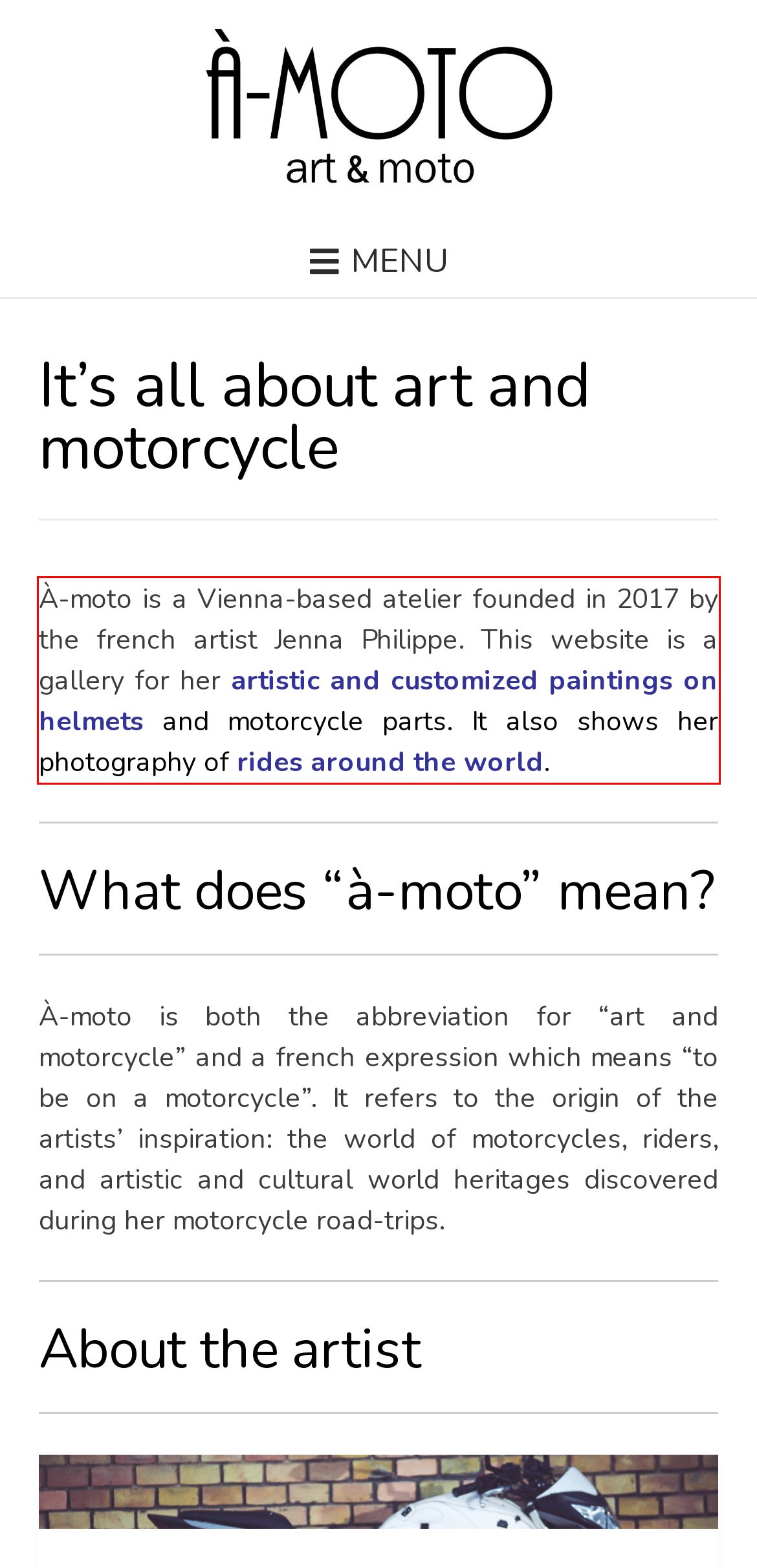Please examine the webpage screenshot containing a red bounding box and use OCR to recognize and output the text inside the red bounding box.

À-moto is a Vienna-based atelier founded in 2017 by the french artist Jenna Philippe. This website is a gallery for her artistic and customized paintings on helmets and motorcycle parts. It also shows her photography of rides around the world.